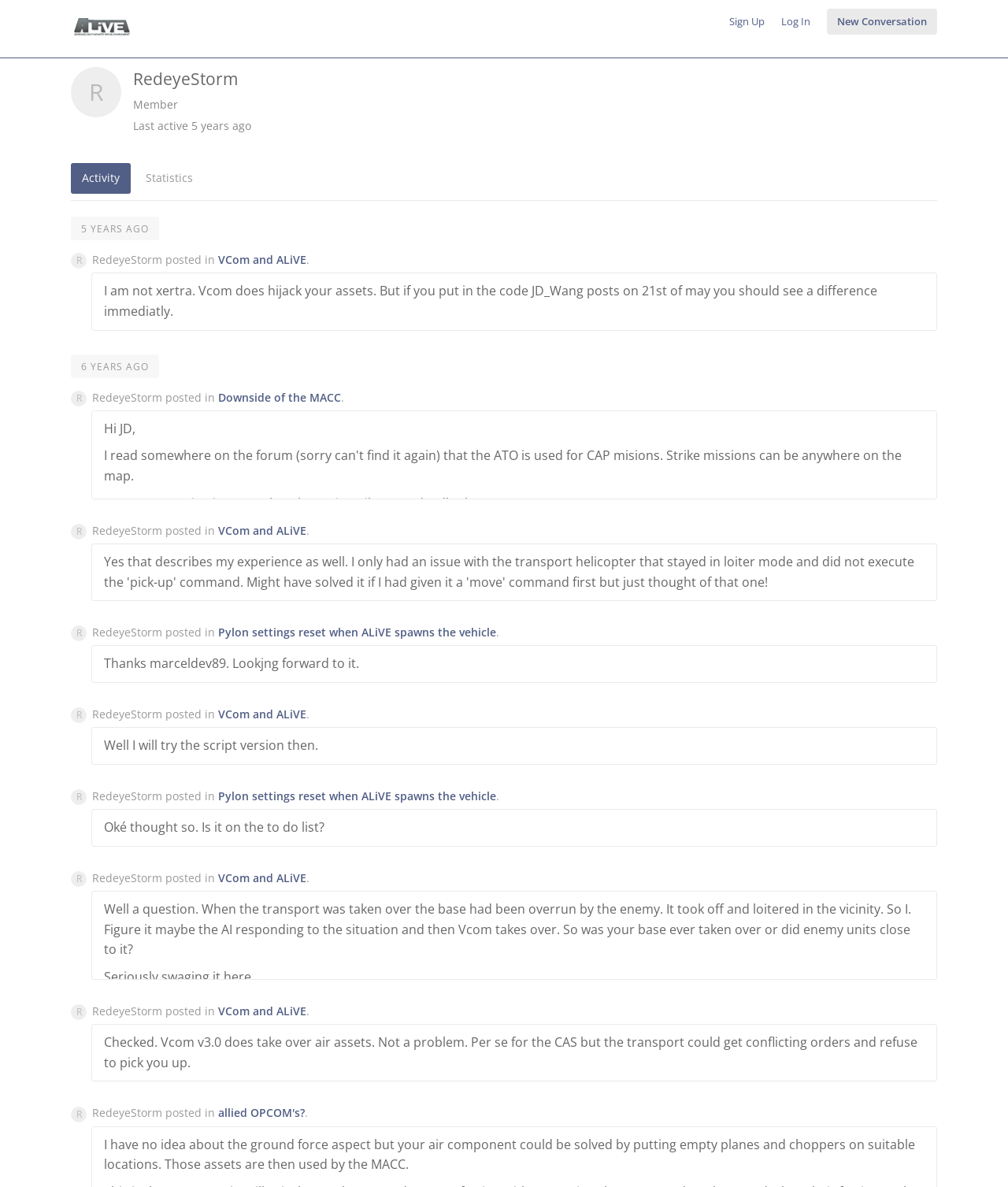Using the details in the image, give a detailed response to the question below:
What is the last active time of the member 'RedeyeStorm'?

The last active time of the member 'RedeyeStorm' can be found in the static text element next to the 'Member' text, which reads '5 years ago'.